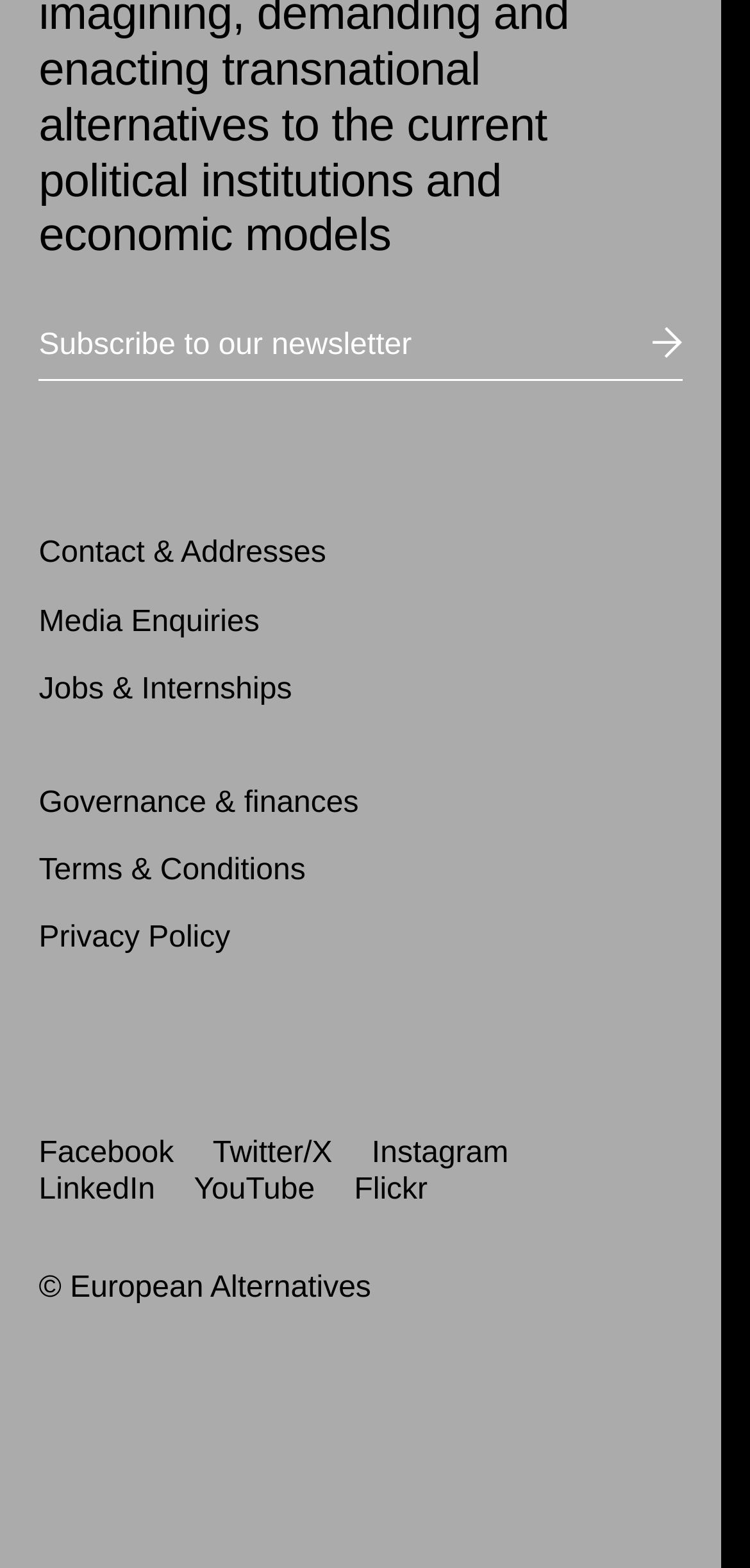Locate the bounding box coordinates of the element that should be clicked to execute the following instruction: "Subscribe to the newsletter".

[0.052, 0.199, 0.91, 0.243]